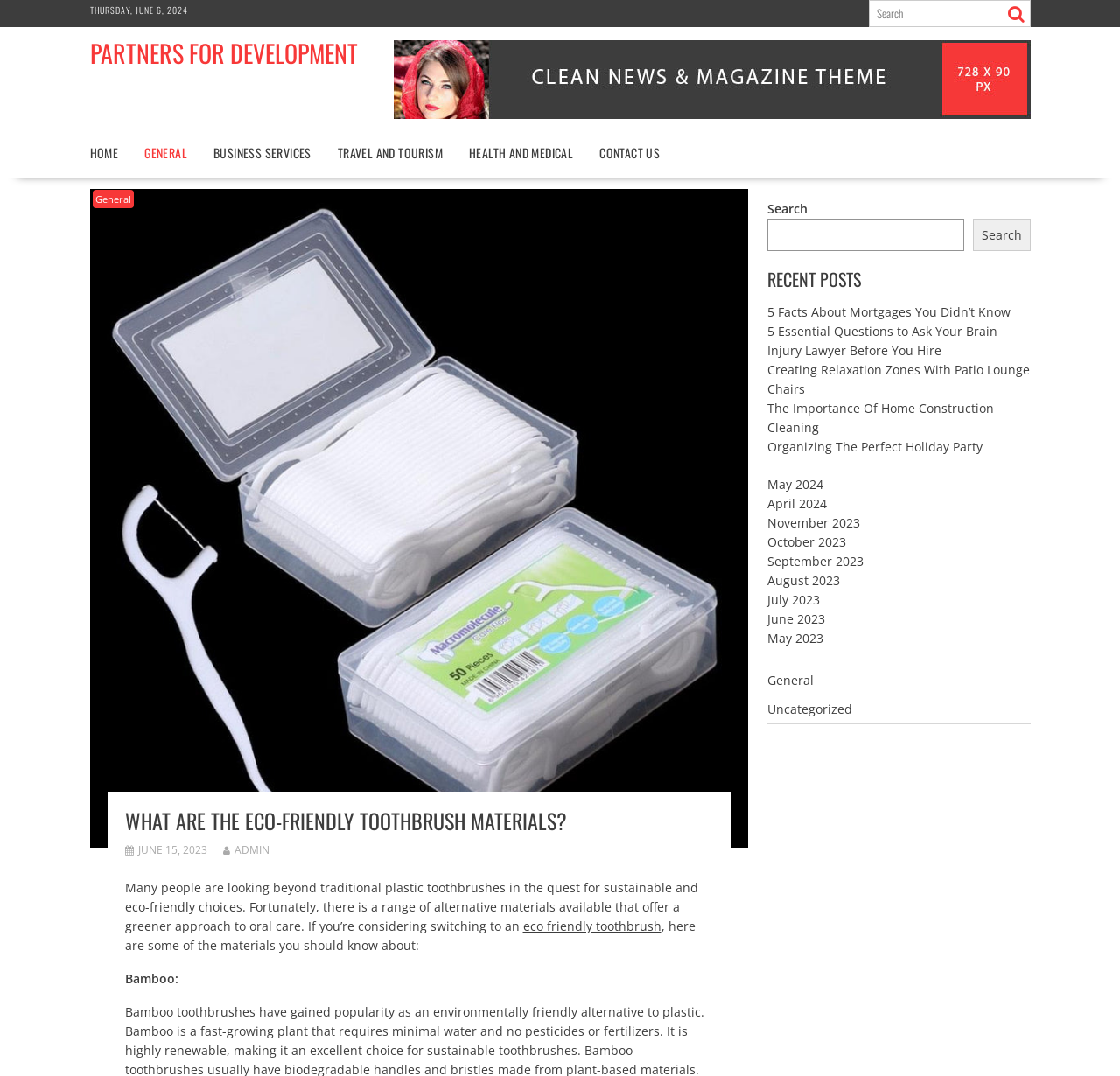Answer the question using only one word or a concise phrase: What is the material discussed in the first paragraph of the article?

Bamboo